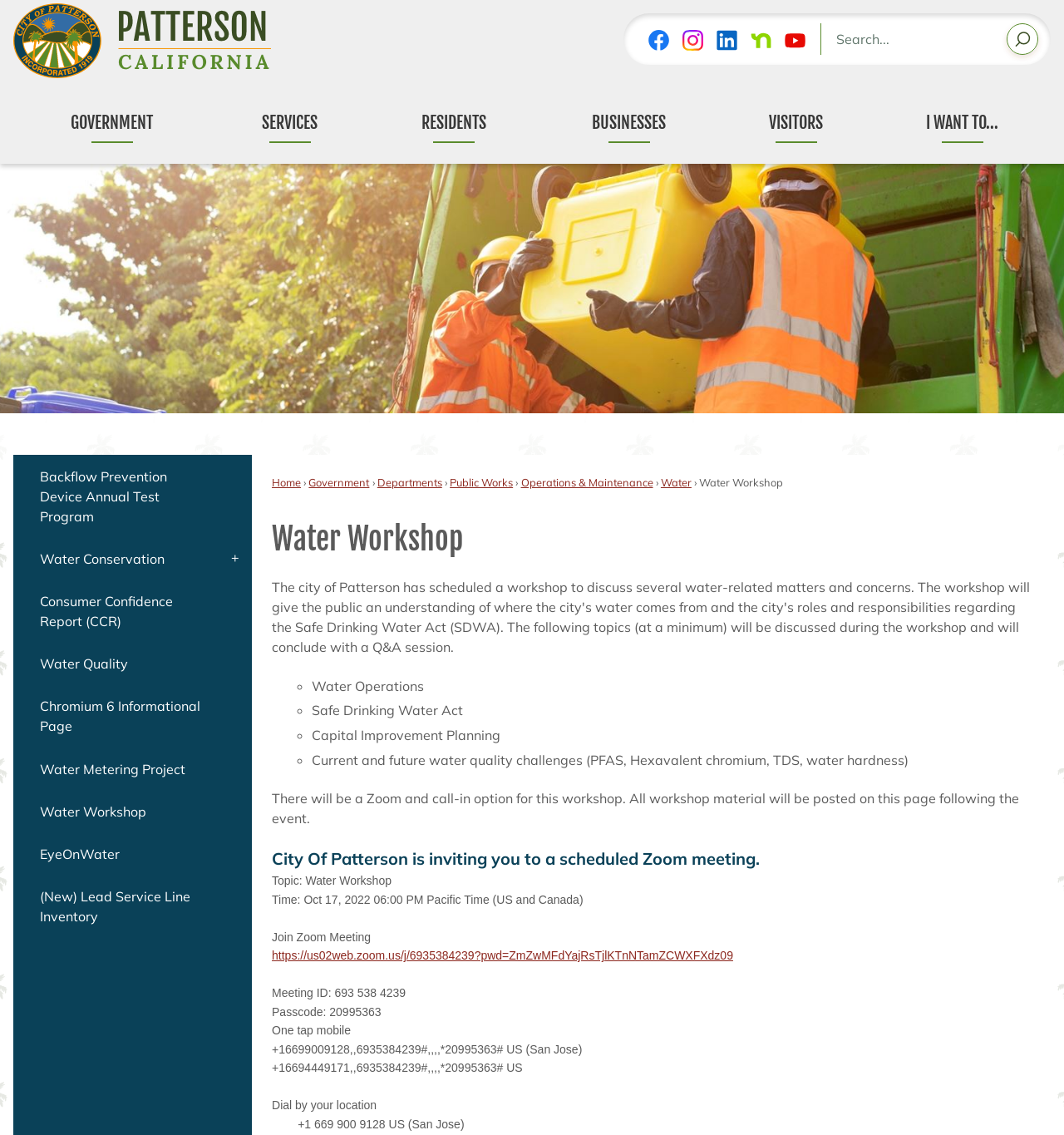How many menu items are under 'SERVICES'?
Please provide a single word or phrase in response based on the screenshot.

7